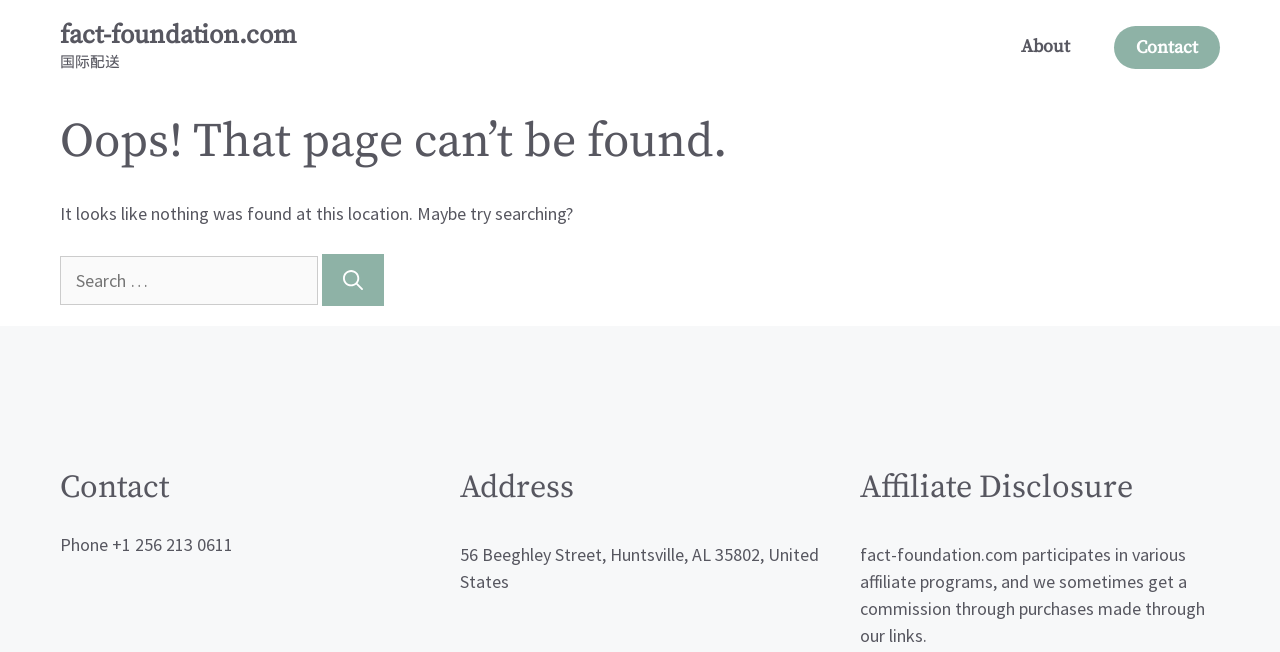Provide a brief response in the form of a single word or phrase:
What is the purpose of the search box?

To search for something